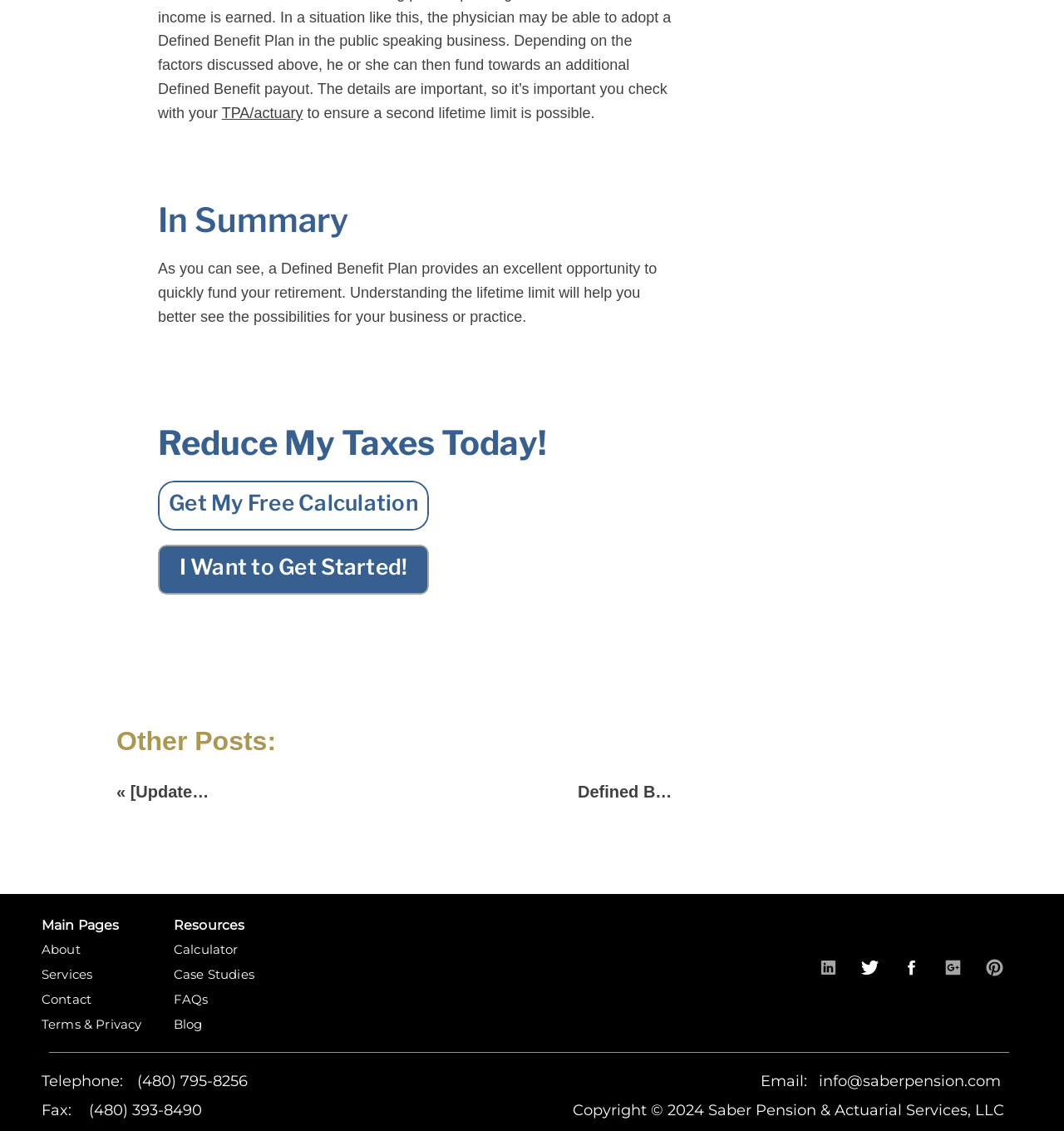Please reply with a single word or brief phrase to the question: 
What type of content is listed under 'Other Posts:'?

Blog posts